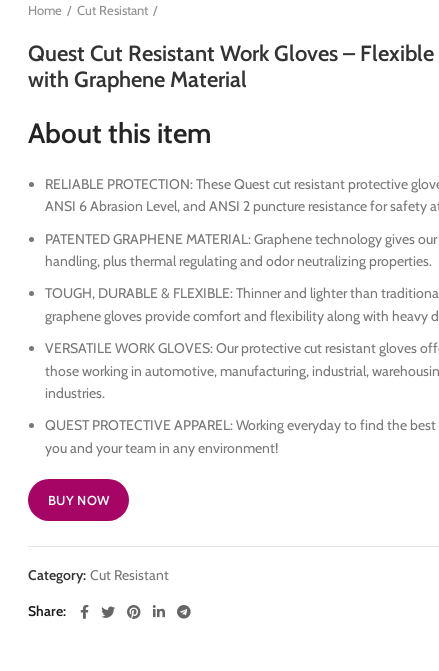Provide a thorough description of the image, including all visible elements.

The image showcases the "Quest Cut Resistant Work Gloves," designed with advanced graphene material for enhanced flexibility and protection. These gloves provide reliable safety features, including ANSI A1 cut resistance, ANSI 6 abrasion level, and ANSI 2 puncture resistance, making them ideal for various industries such as automotive, manufacturing, and landscaping. The patented graphene technology not only ensures superior grip and handling but also offers thermal regulation and odor-neutralizing properties. Highlighting their durability and lightweight design, these gloves promise comfort without compromising on heavy-duty protection. Available for purchase, they are a perfect choice for those seeking quality protective apparel for any environment.